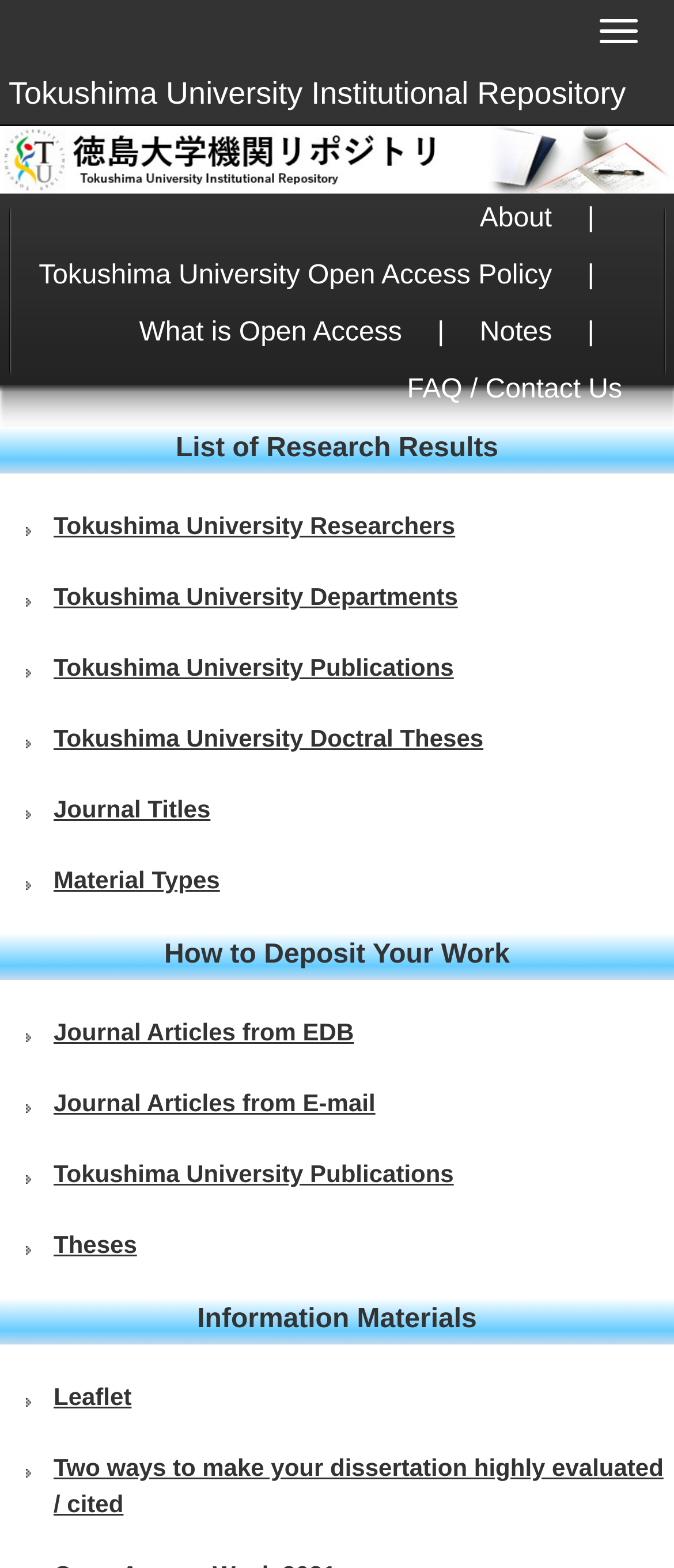Using the webpage screenshot and the element description Tokushima University Open Access Policy, determine the bounding box coordinates. Specify the coordinates in the format (top-left x, top-left y, bottom-right x, bottom-right y) with values ranging from 0 to 1.

[0.057, 0.164, 0.819, 0.2]